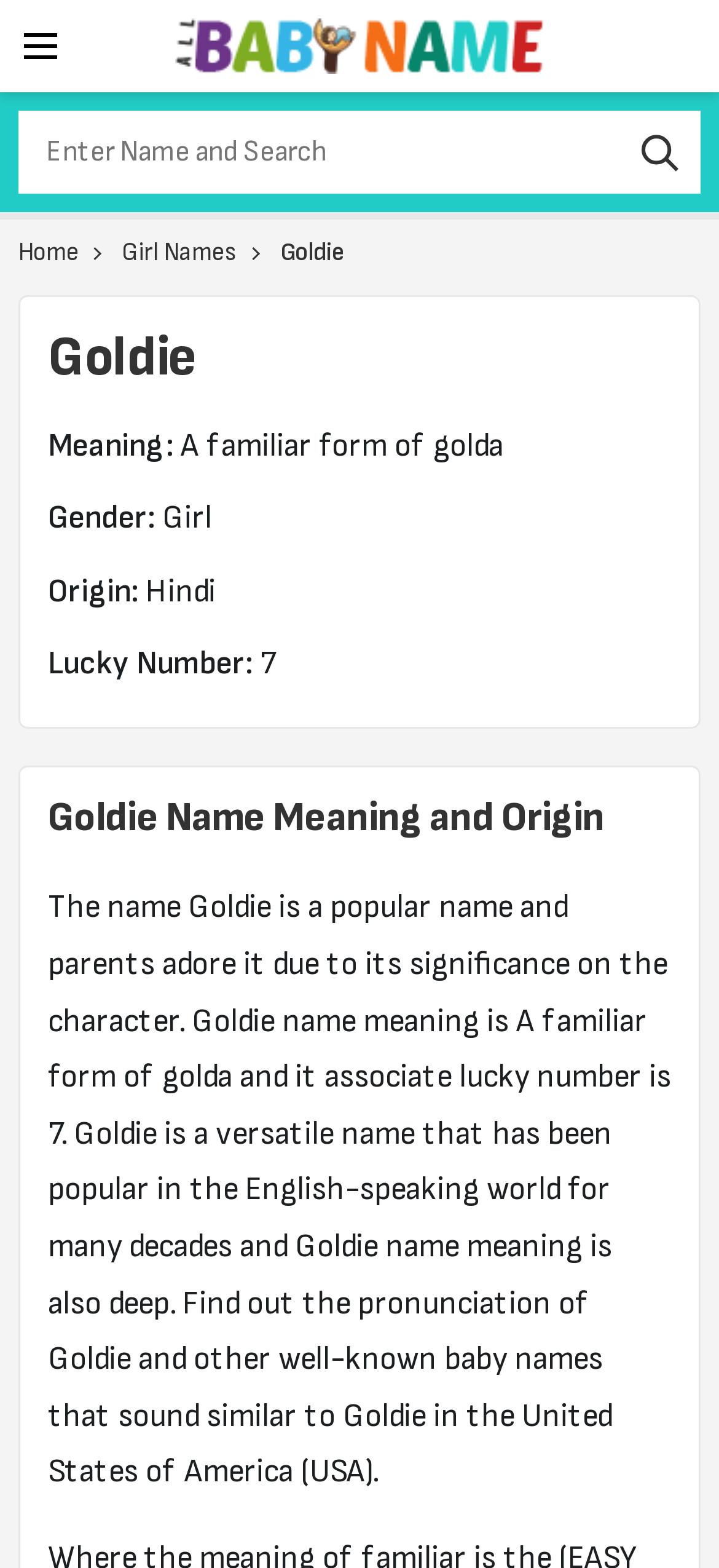Provide a one-word or short-phrase answer to the question:
What is the lucky number associated with the name Goldie?

7